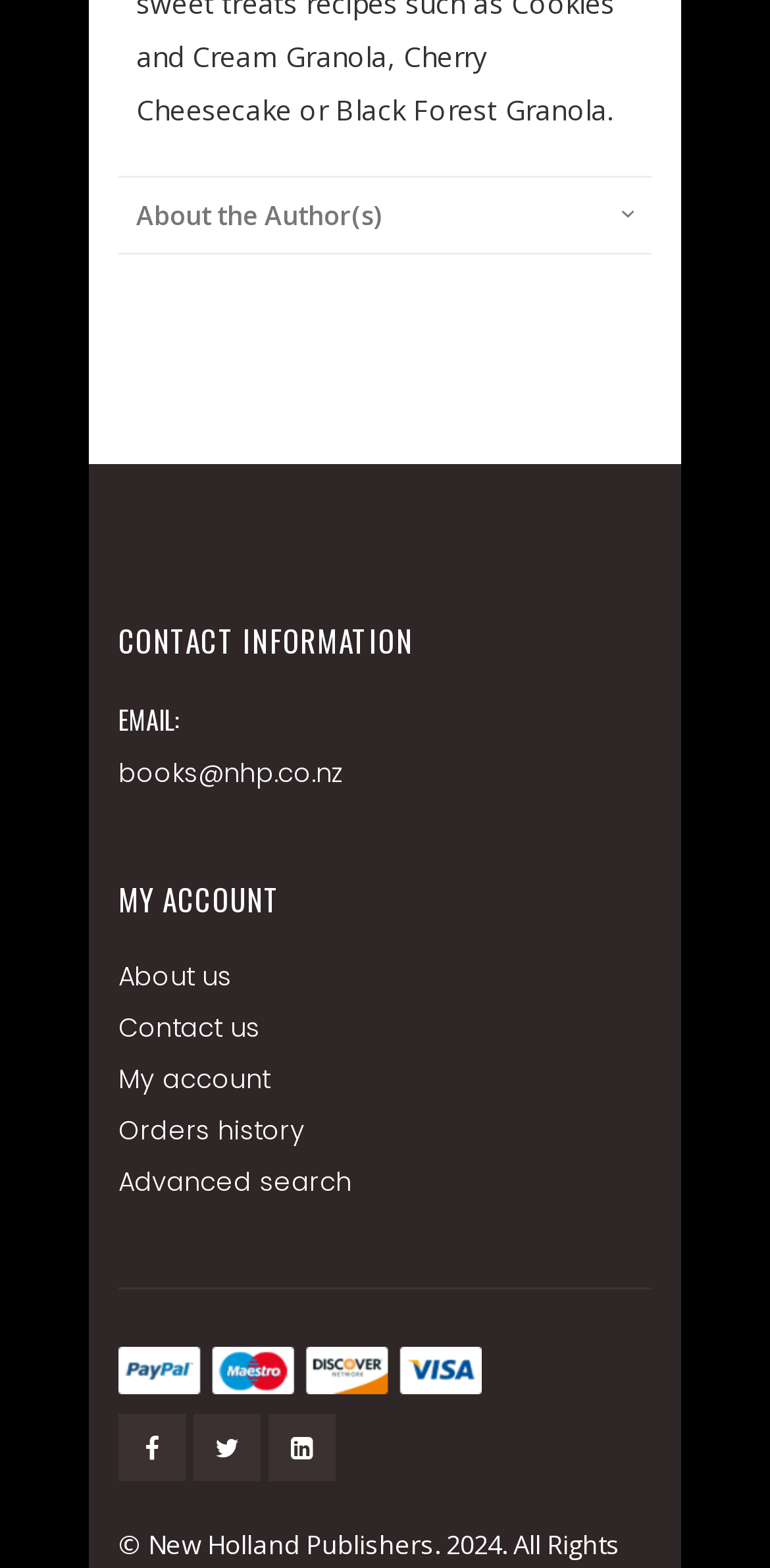Bounding box coordinates are specified in the format (top-left x, top-left y, bottom-right x, bottom-right y). All values are floating point numbers bounded between 0 and 1. Please provide the bounding box coordinate of the region this sentence describes: My account

[0.154, 0.636, 0.35, 0.66]